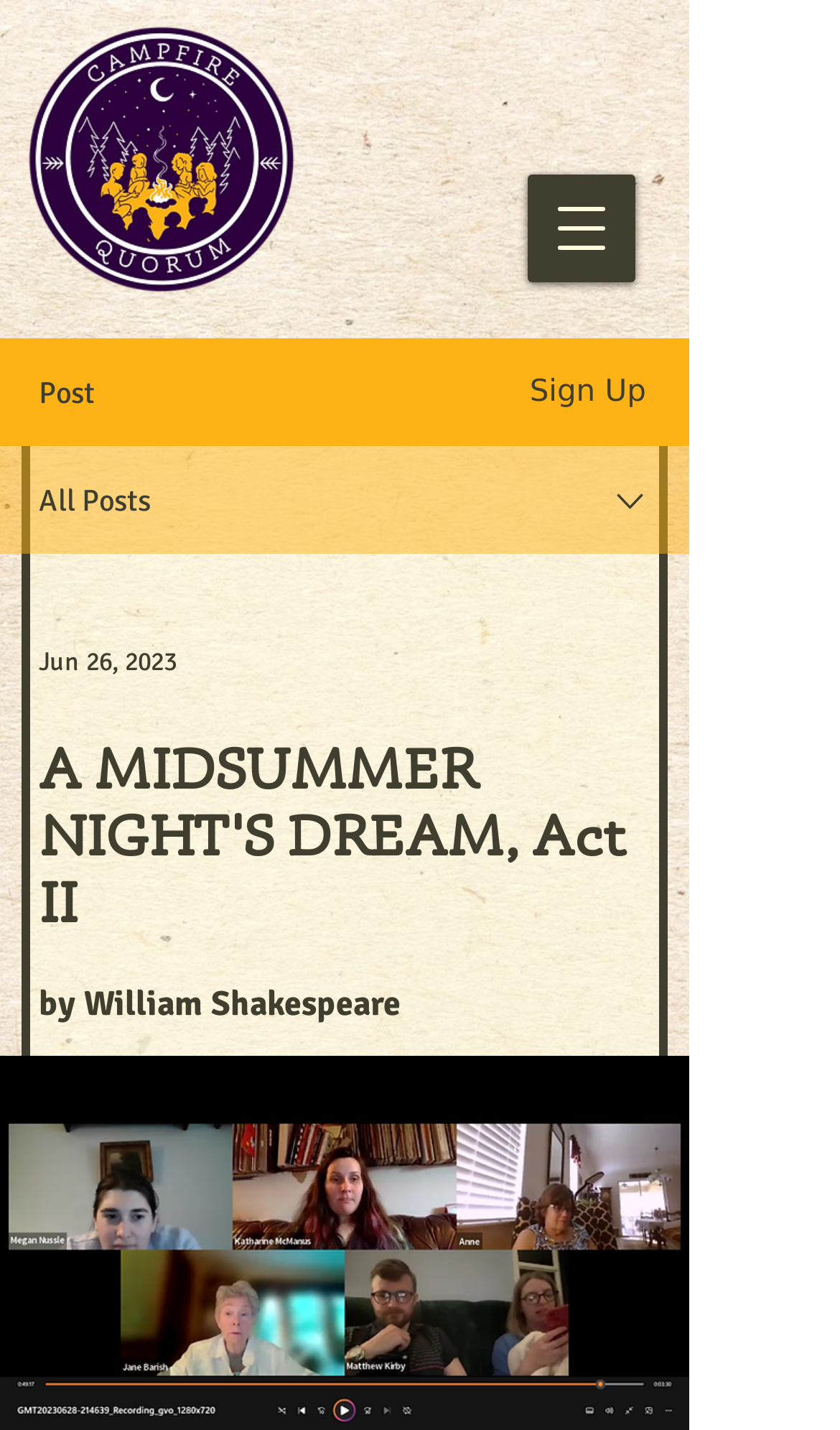Examine the image carefully and respond to the question with a detailed answer: 
What is the logo image filename?

I found the image element with the filename 'Copy of CQ Logo_edited.png' which is a child of the root element 'A MIDSUMMER NIGHT'S DREAM, Act II'.